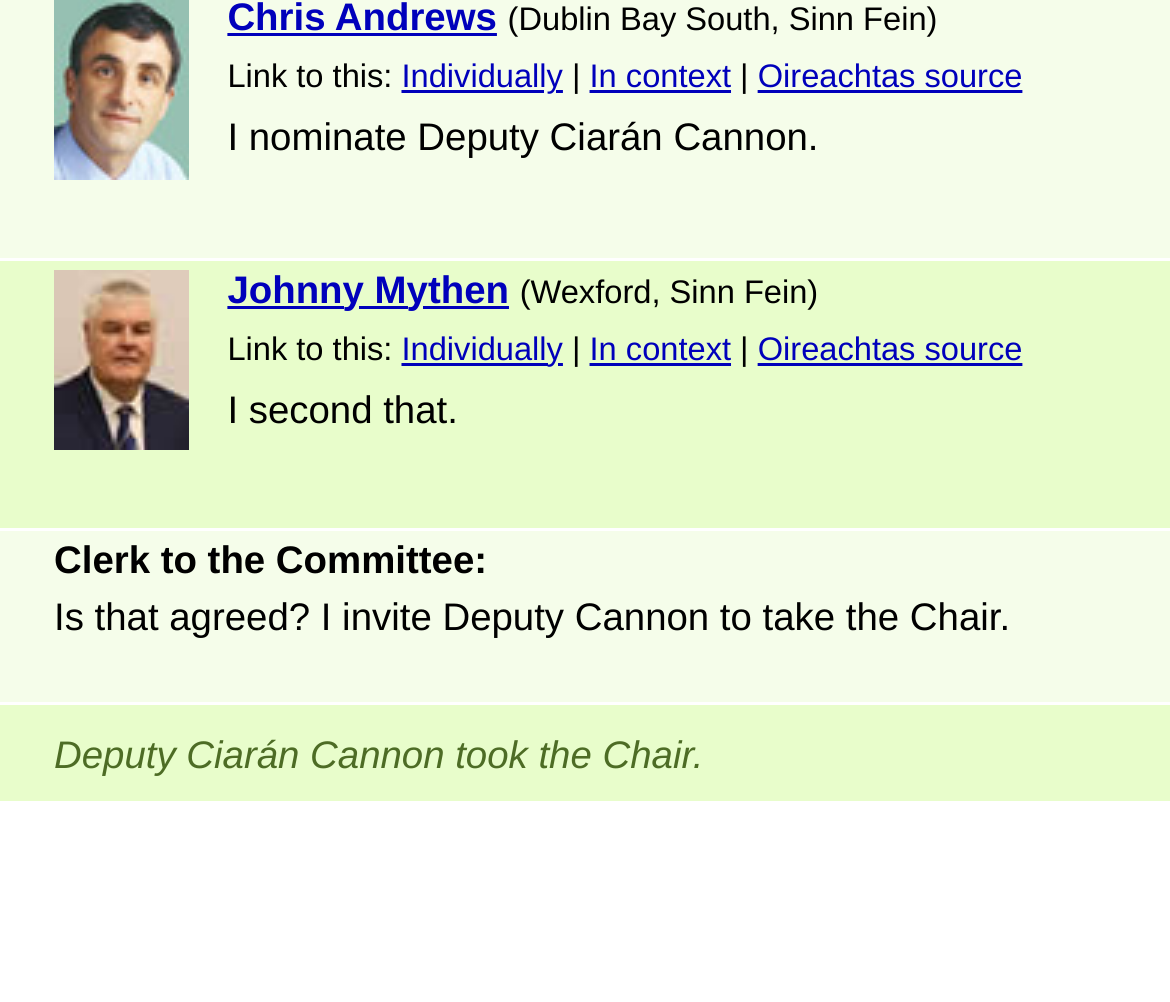Determine the bounding box coordinates of the UI element described below. Use the format (top-left x, top-left y, bottom-right x, bottom-right y) with floating point numbers between 0 and 1: alt="Save" title="Save"

None